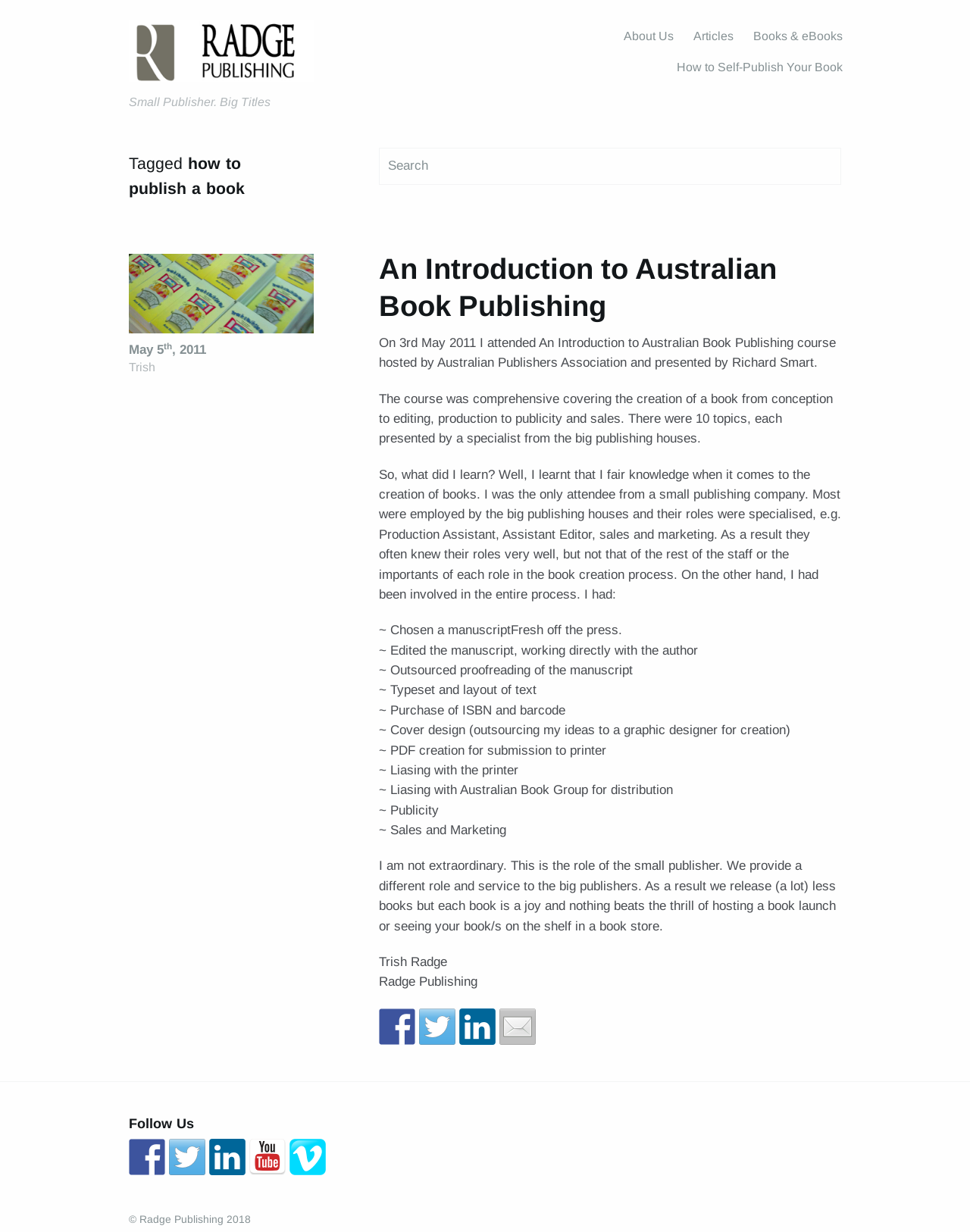Look at the image and answer the question in detail:
What is the name of the publishing company?

I found the name of the publishing company by looking at the top of the webpage, where it says 'Small Publisher. Big Titles' and then 'Radge Publishing' is mentioned again at the bottom of the webpage.